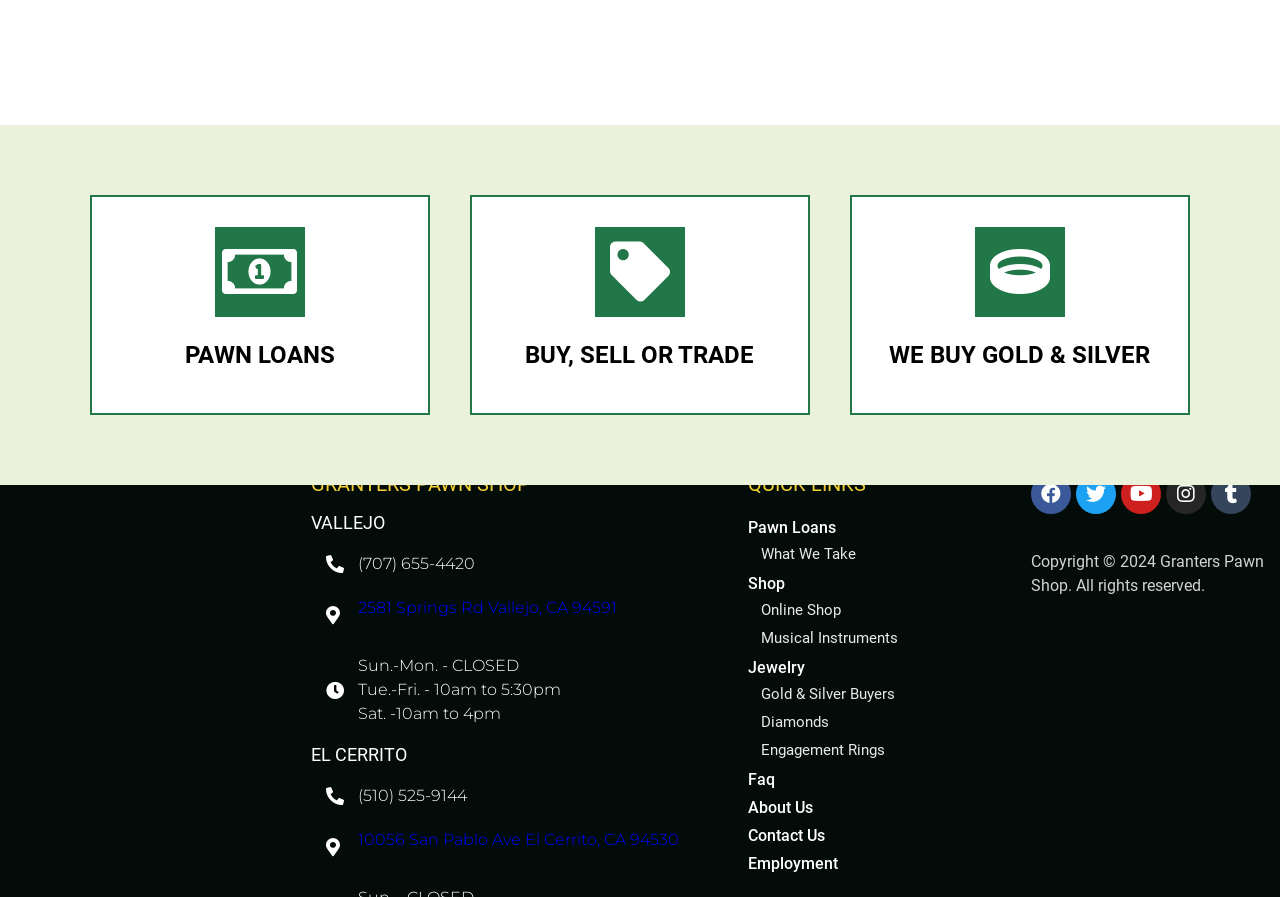Please find the bounding box coordinates of the element that you should click to achieve the following instruction: "Click on PAWN LOANS". The coordinates should be presented as four float numbers between 0 and 1: [left, top, right, bottom].

[0.095, 0.403, 0.311, 0.443]